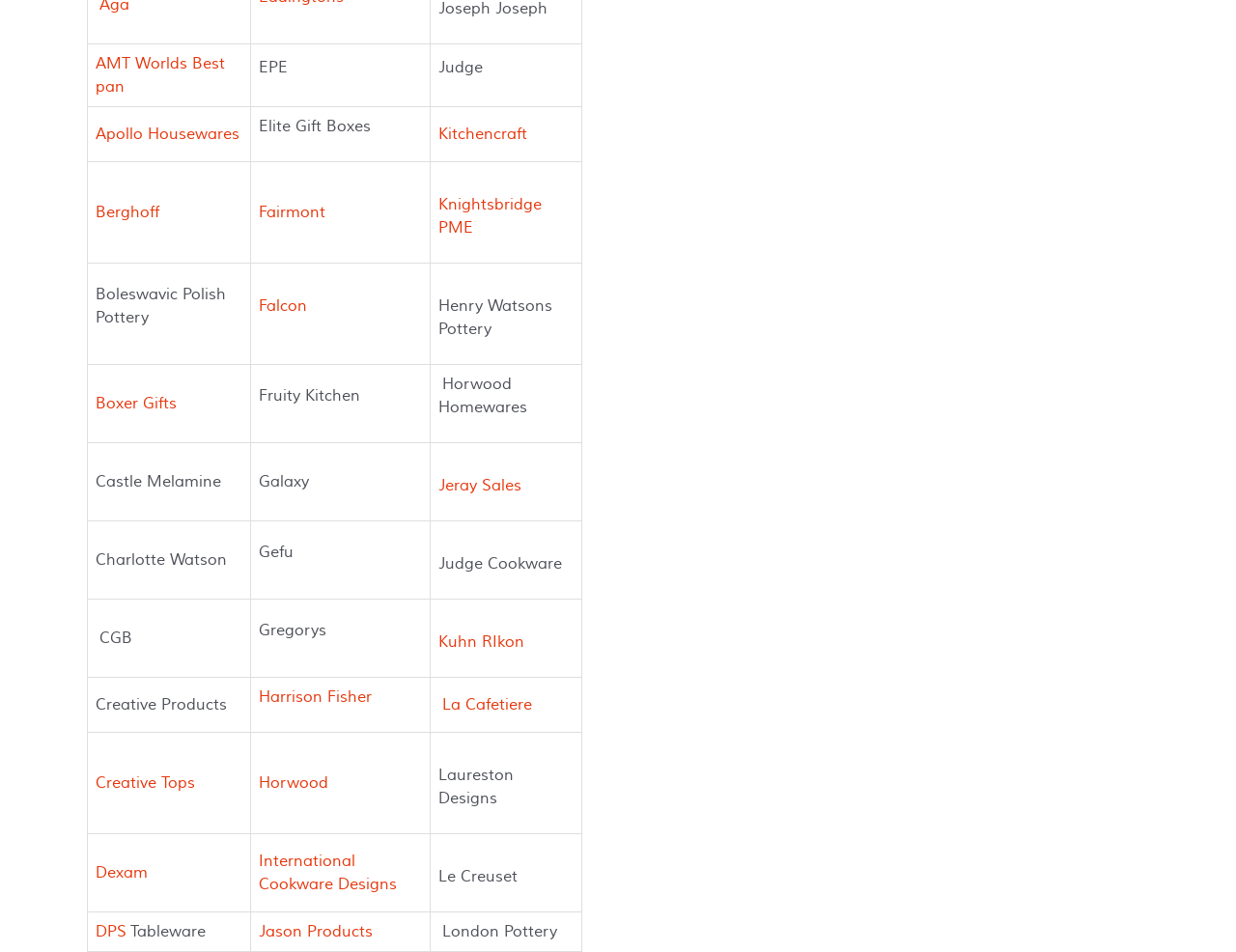Identify the bounding box coordinates necessary to click and complete the given instruction: "Discover Fairmont".

[0.209, 0.213, 0.263, 0.233]